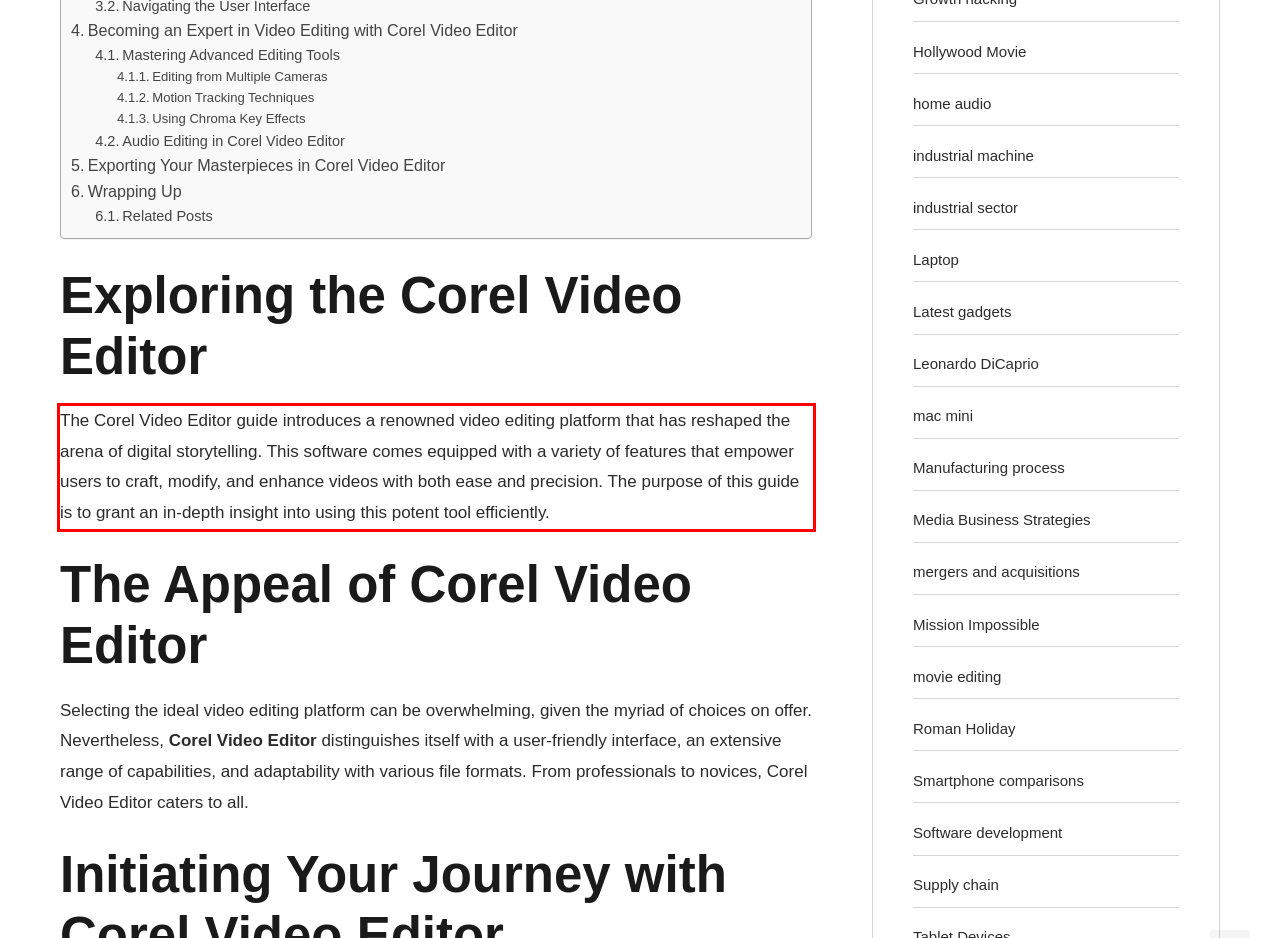Look at the provided screenshot of the webpage and perform OCR on the text within the red bounding box.

The Corel Video Editor guide introduces a renowned video editing platform that has reshaped the arena of digital storytelling. This software comes equipped with a variety of features that empower users to craft, modify, and enhance videos with both ease and precision. The purpose of this guide is to grant an in-depth insight into using this potent tool efficiently.